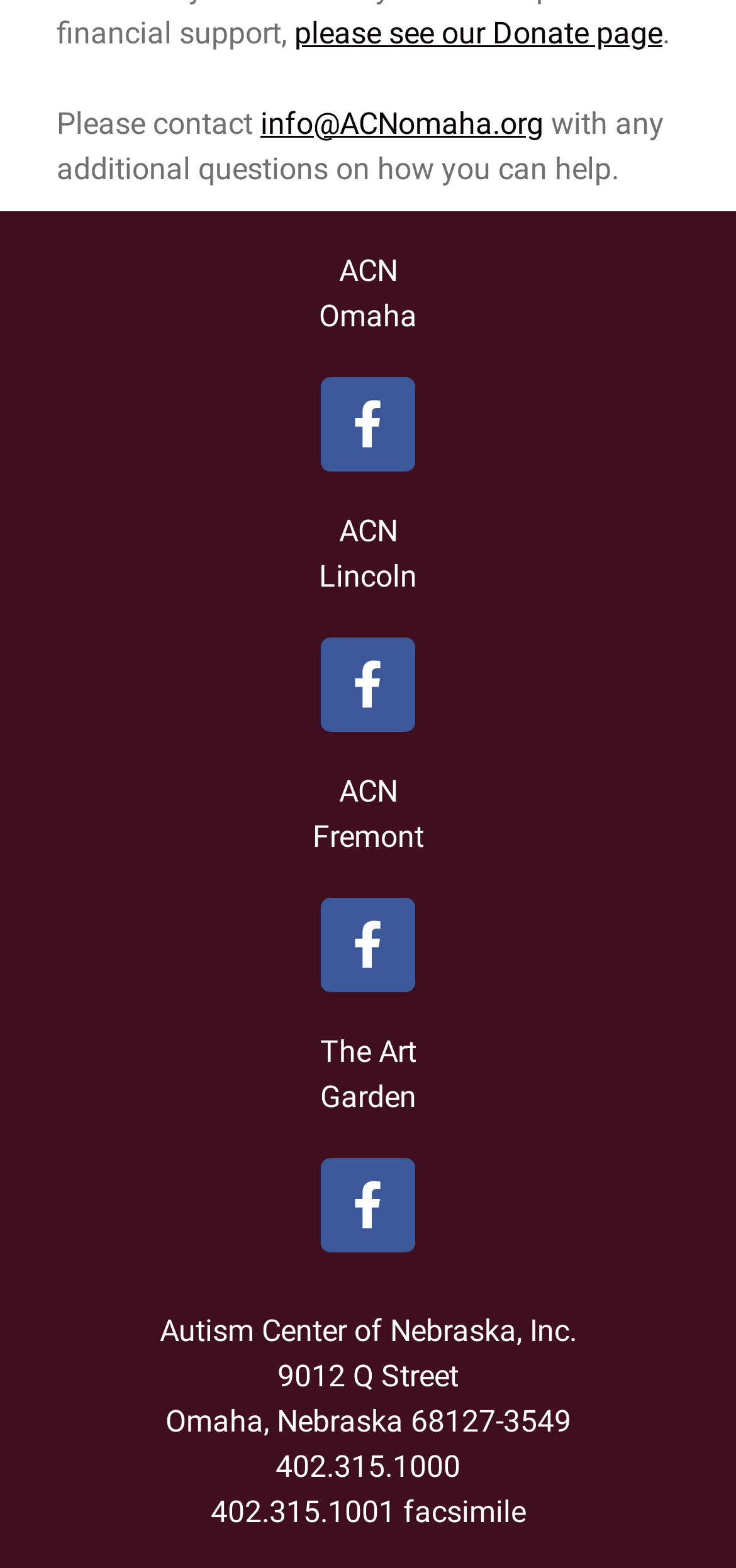How many Facebook links are there?
Please provide a comprehensive answer based on the visual information in the image.

I counted the number of Facebook links by looking at the link elements with the text 'Facebook' and the Facebook icon. There are four of them.